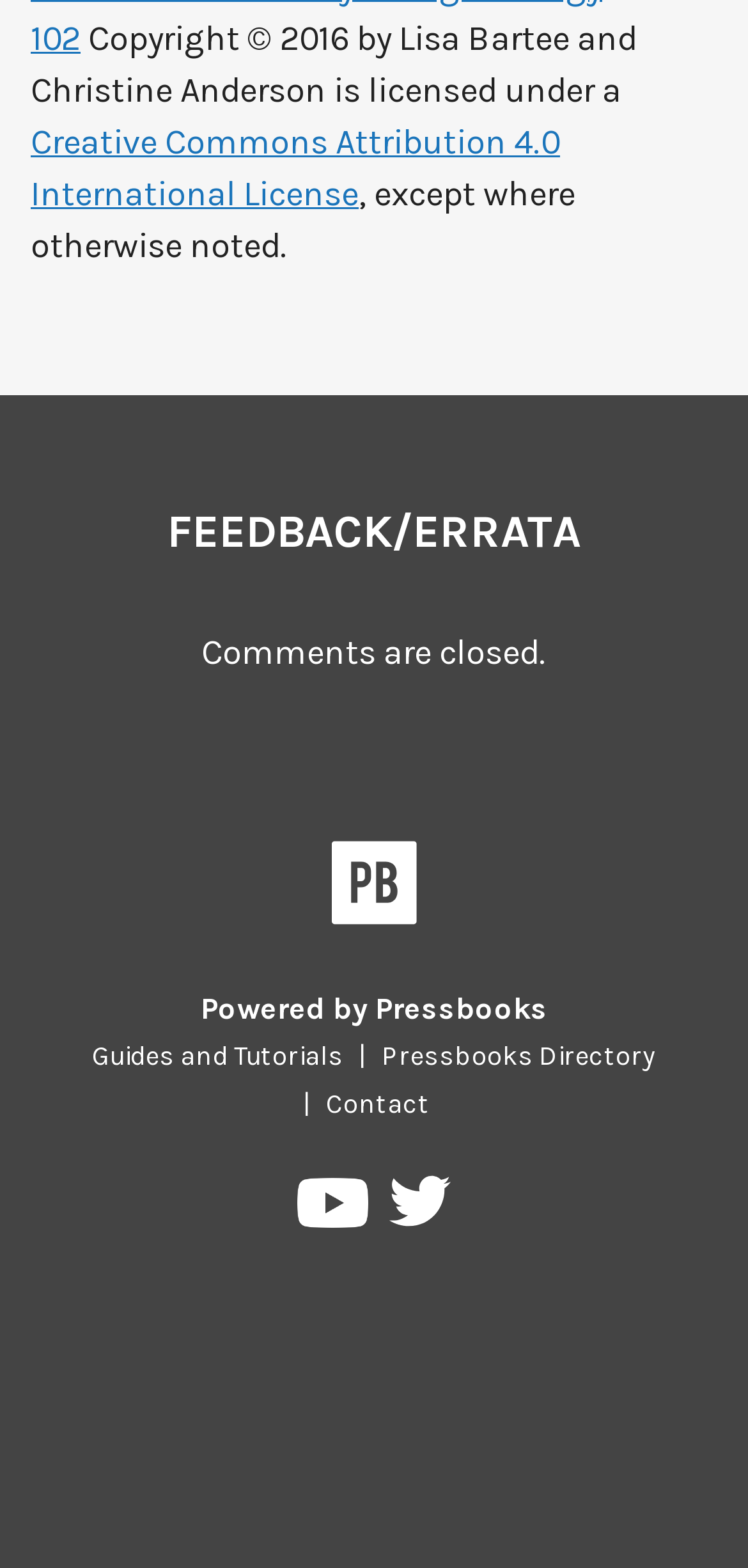Determine the coordinates of the bounding box that should be clicked to complete the instruction: "View Guides and Tutorials". The coordinates should be represented by four float numbers between 0 and 1: [left, top, right, bottom].

[0.103, 0.663, 0.479, 0.684]